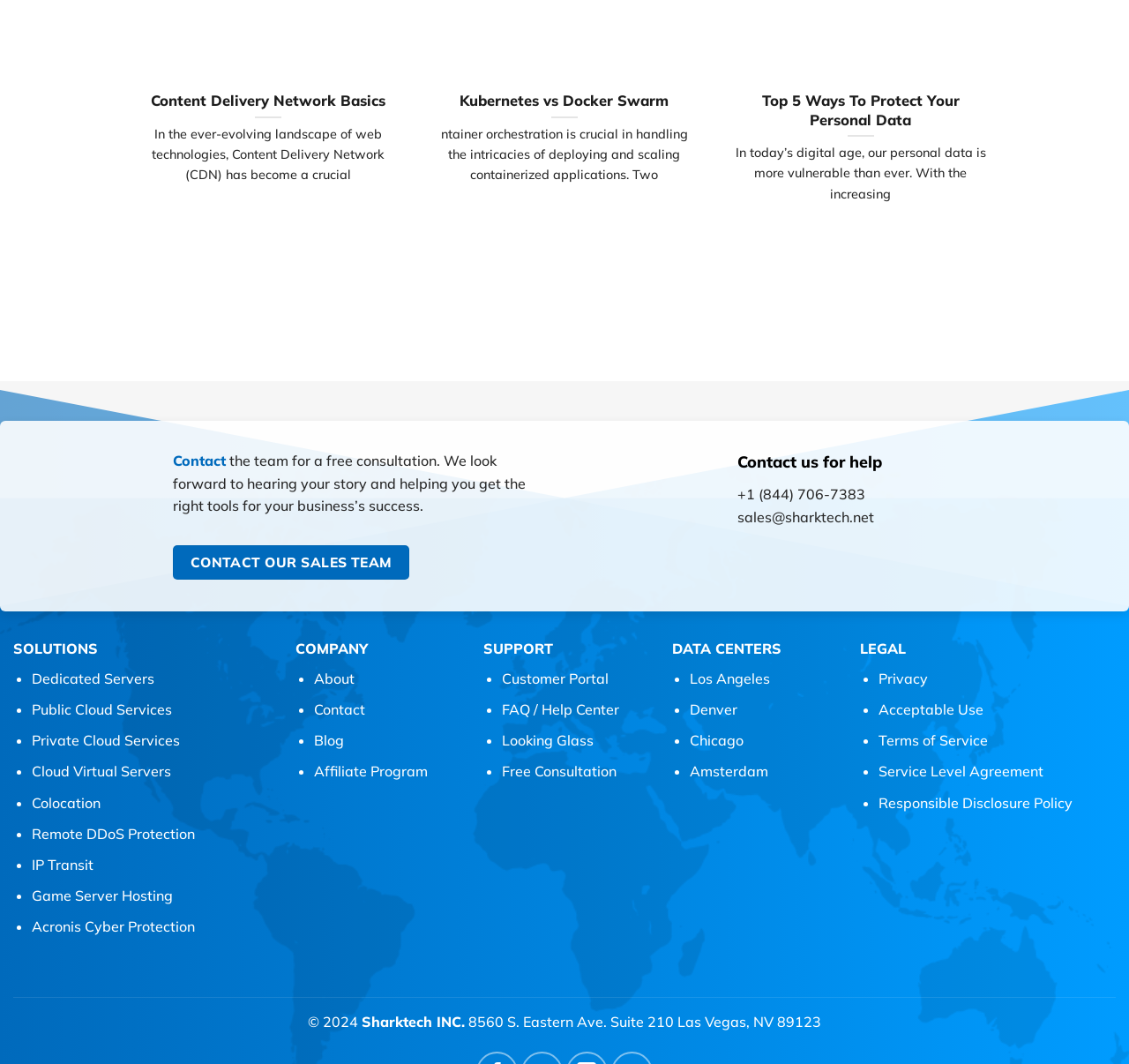Kindly determine the bounding box coordinates for the clickable area to achieve the given instruction: "Get help from the FAQ center".

[0.445, 0.658, 0.549, 0.675]